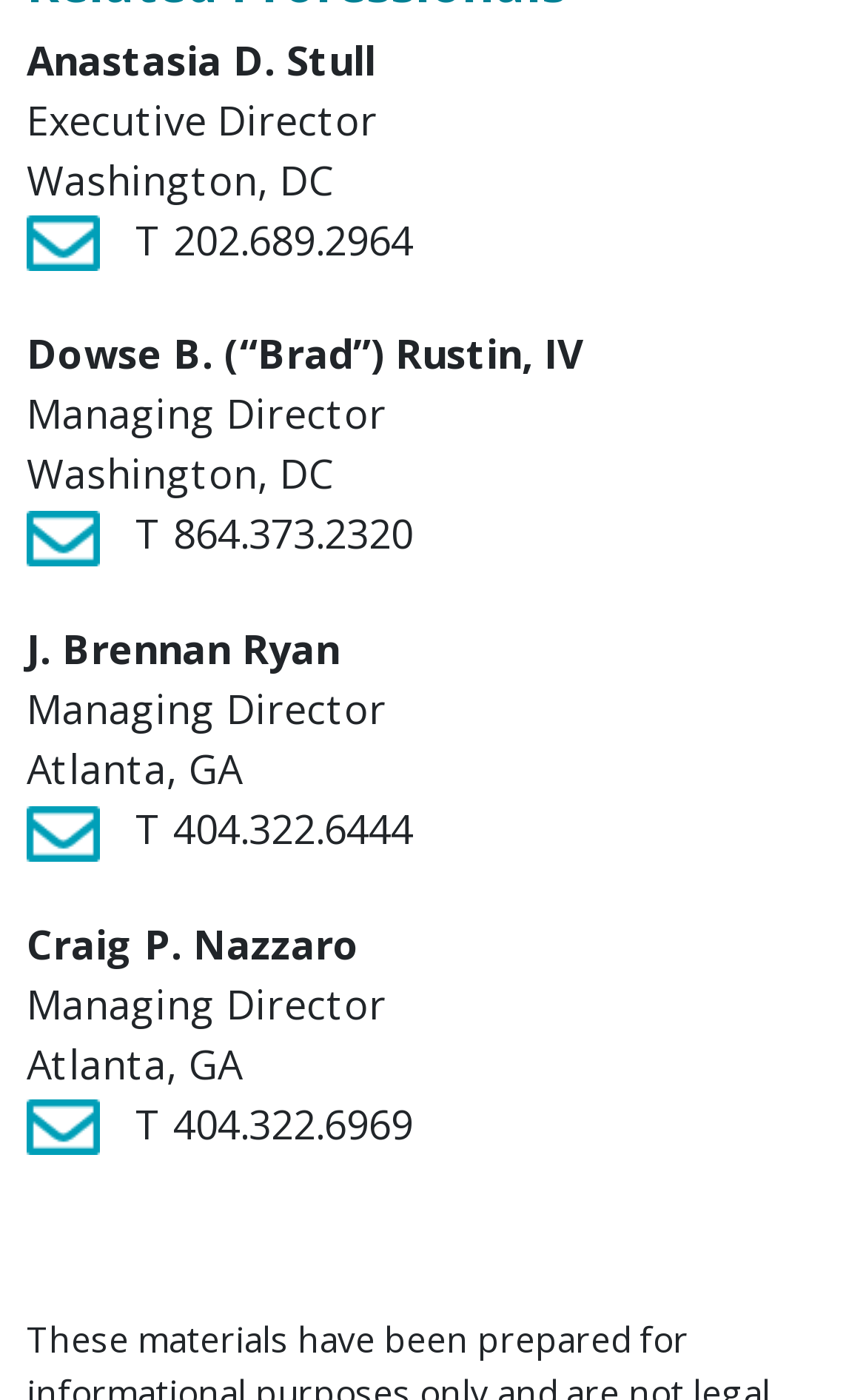Where is Dowse B. (“Brad”) Rustin, IV located?
Based on the image, answer the question with a single word or brief phrase.

Washington, DC